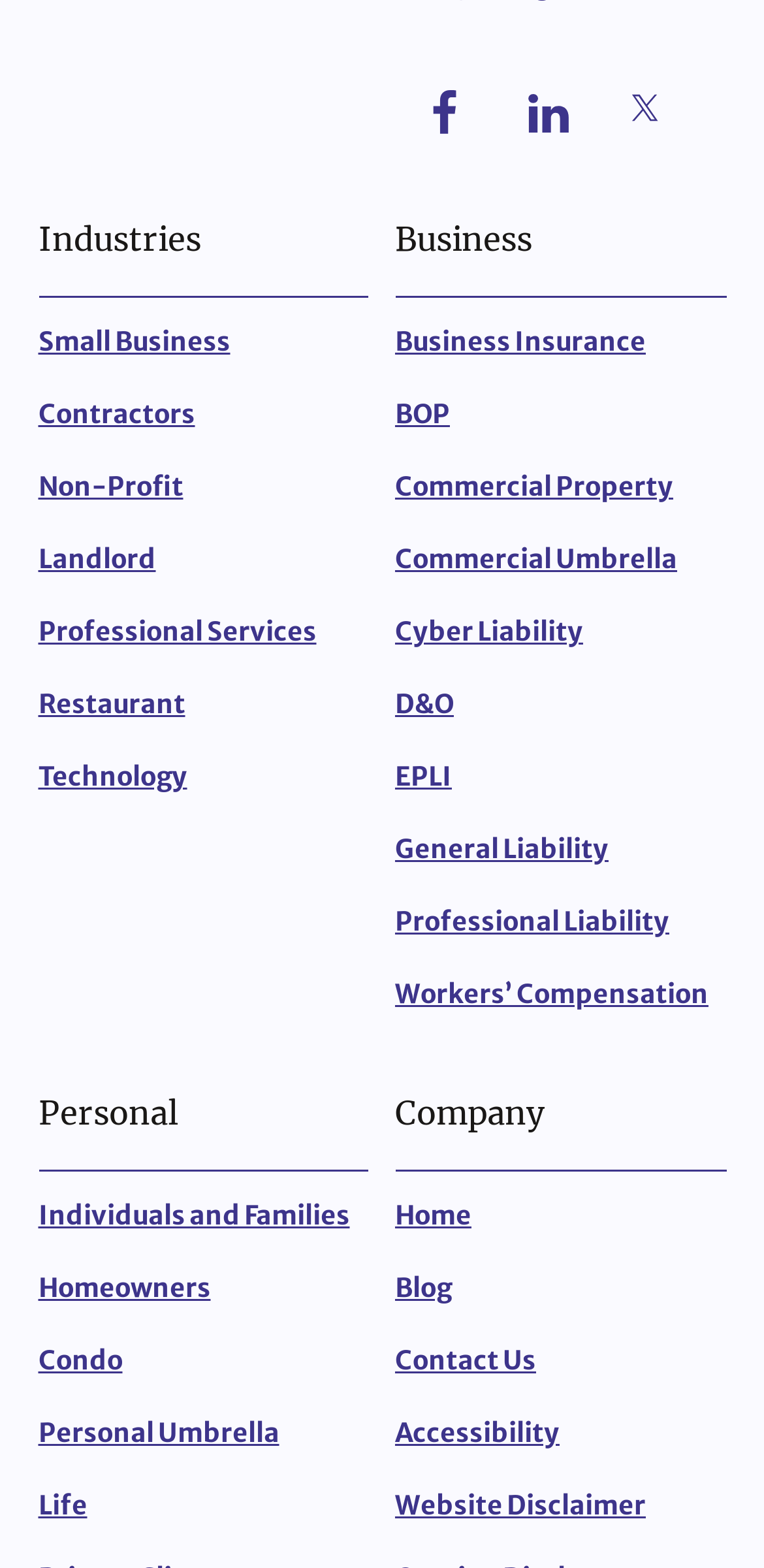Please specify the bounding box coordinates of the clickable region to carry out the following instruction: "Visit the Blog". The coordinates should be four float numbers between 0 and 1, in the format [left, top, right, bottom].

[0.517, 0.811, 0.591, 0.832]